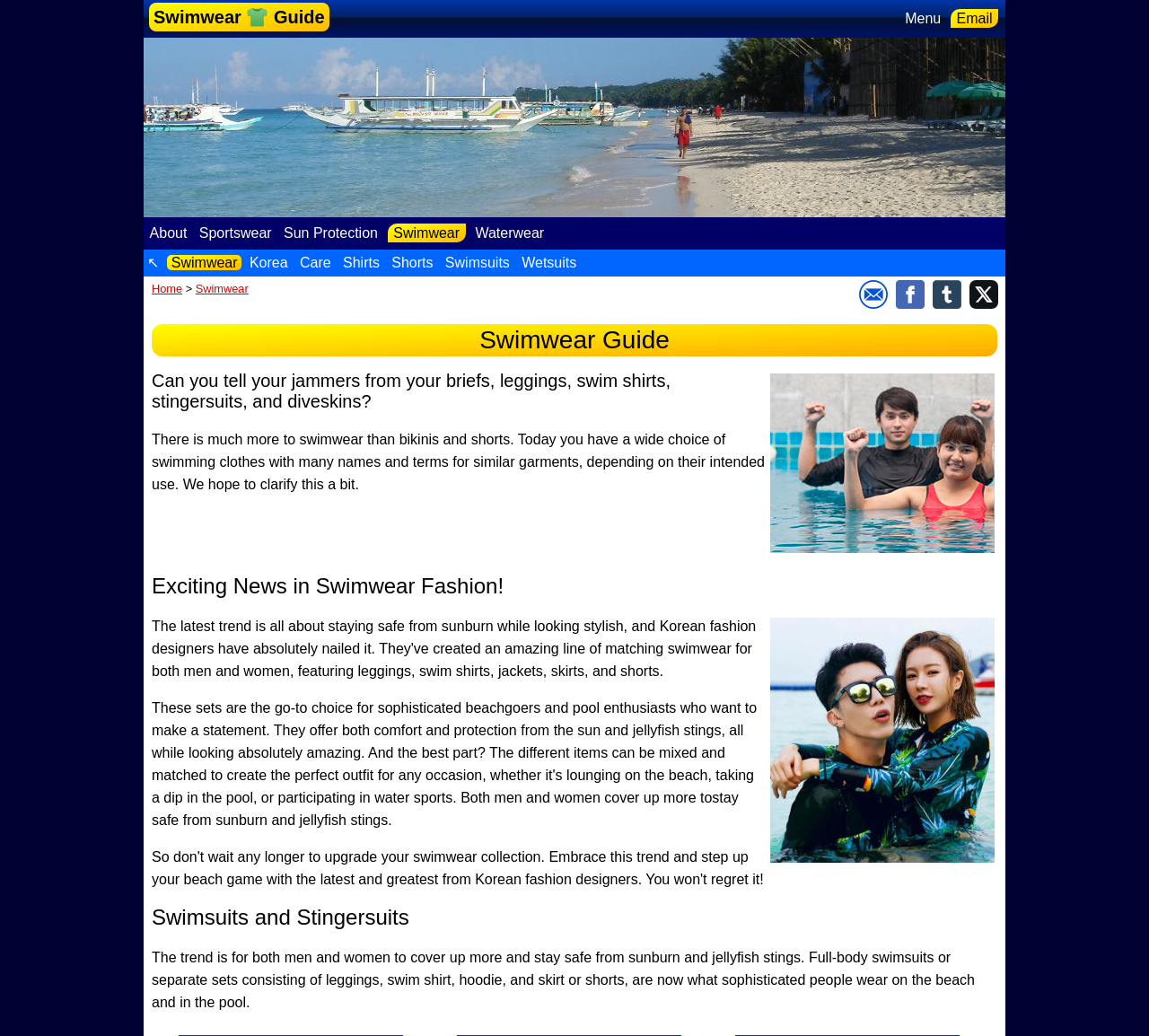Provide a short answer to the following question with just one word or phrase: How many images are on this webpage?

4